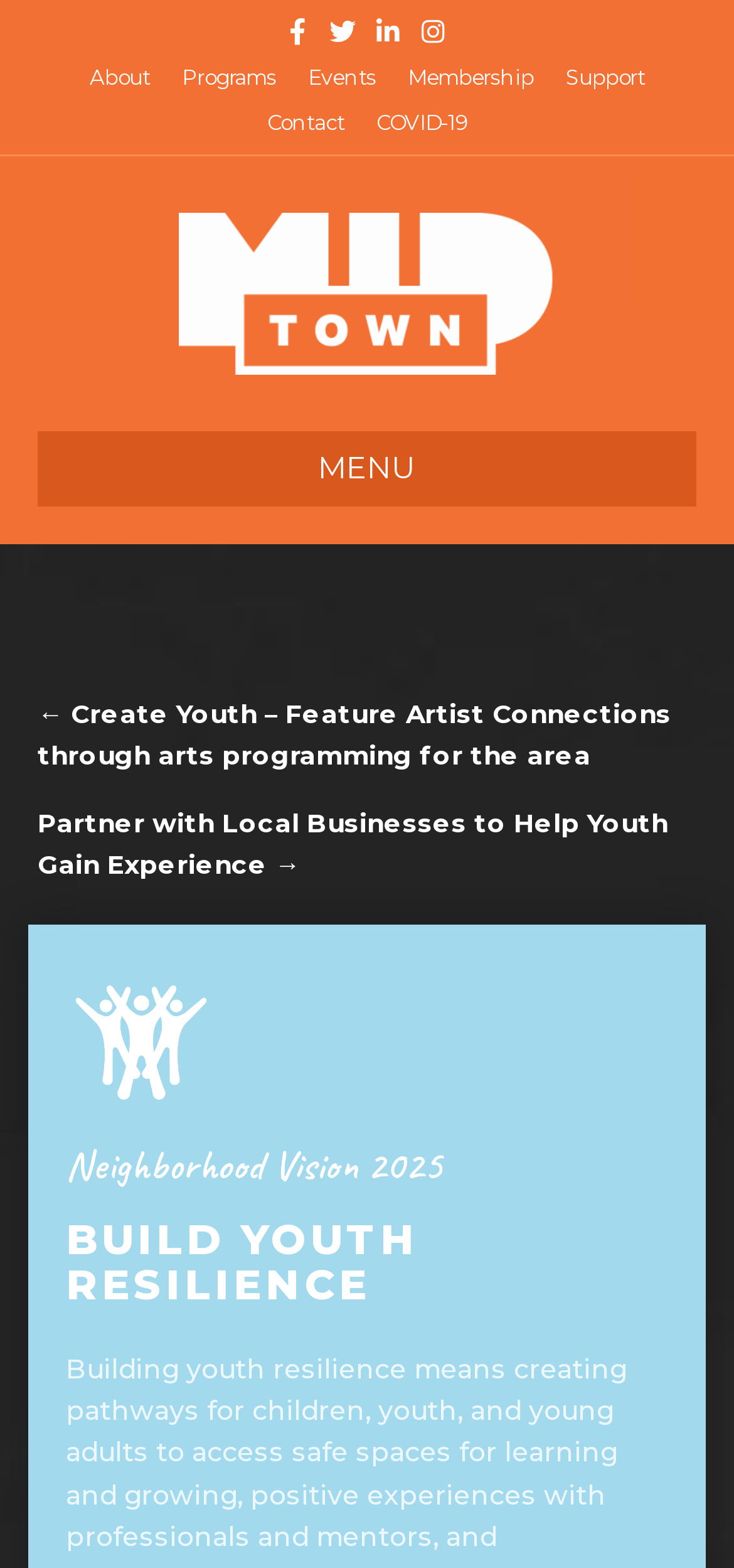How many navigation links are there?
Please use the visual content to give a single word or phrase answer.

7